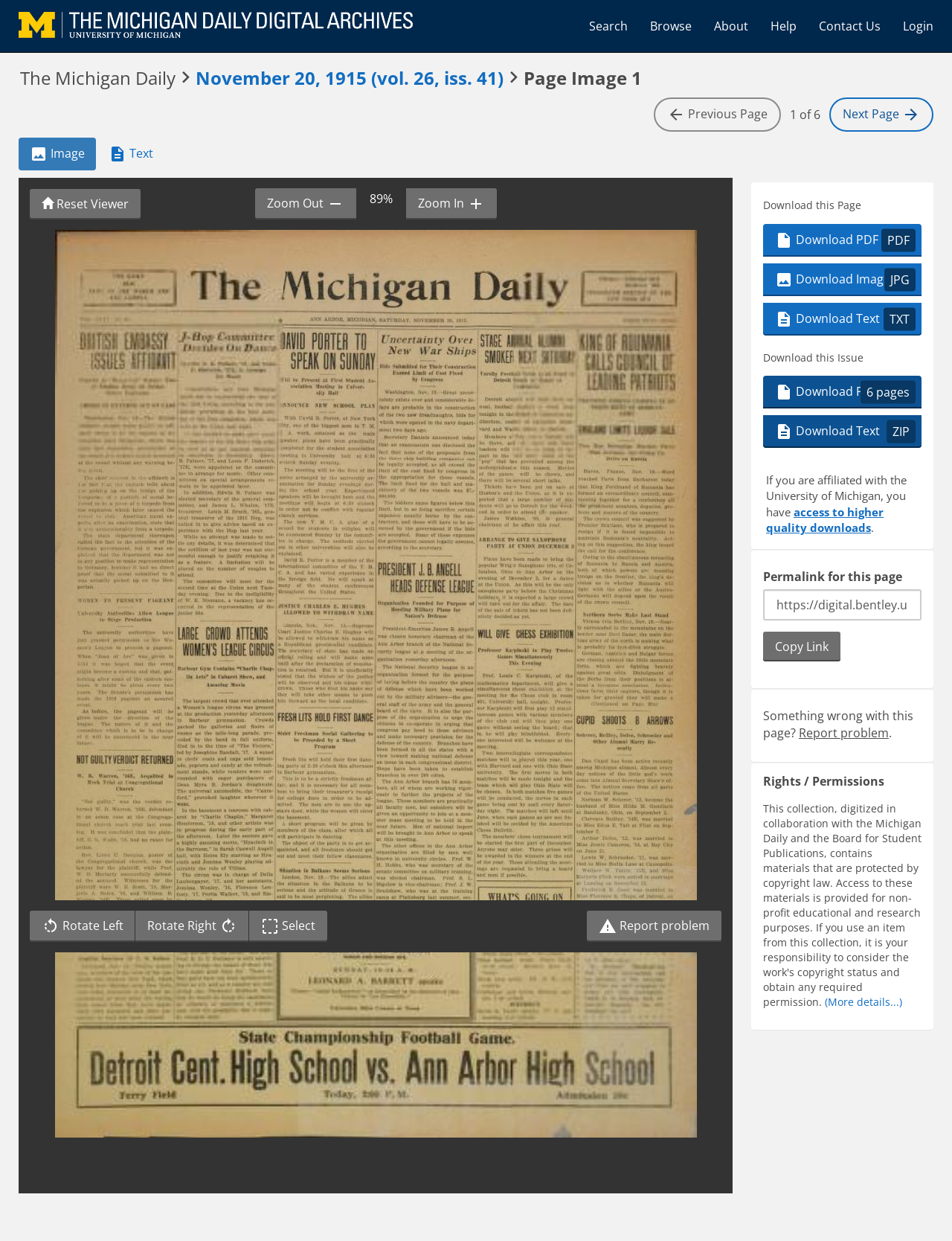Give a concise answer using one word or a phrase to the following question:
What is the purpose of the 'Report problem' button?

To report issues with the page